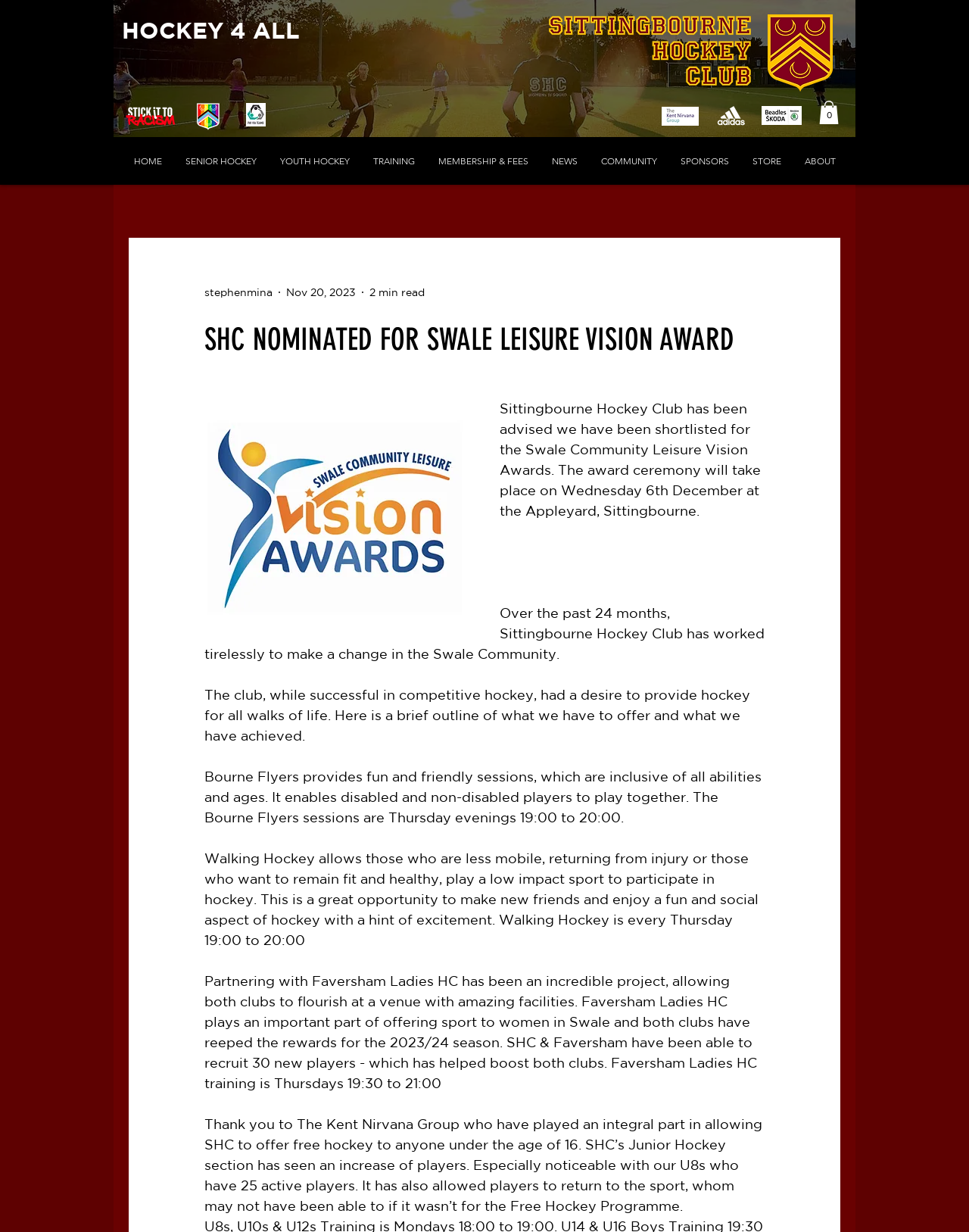What is the name of the group that helped SHC offer free hockey to under 16s?
Please provide a detailed and comprehensive answer to the question.

I found the answer by reading the text 'Thank you to The Kent Nirvana Group who have played an integral part in allowing SHC to offer free hockey to anyone under the age of 16.'